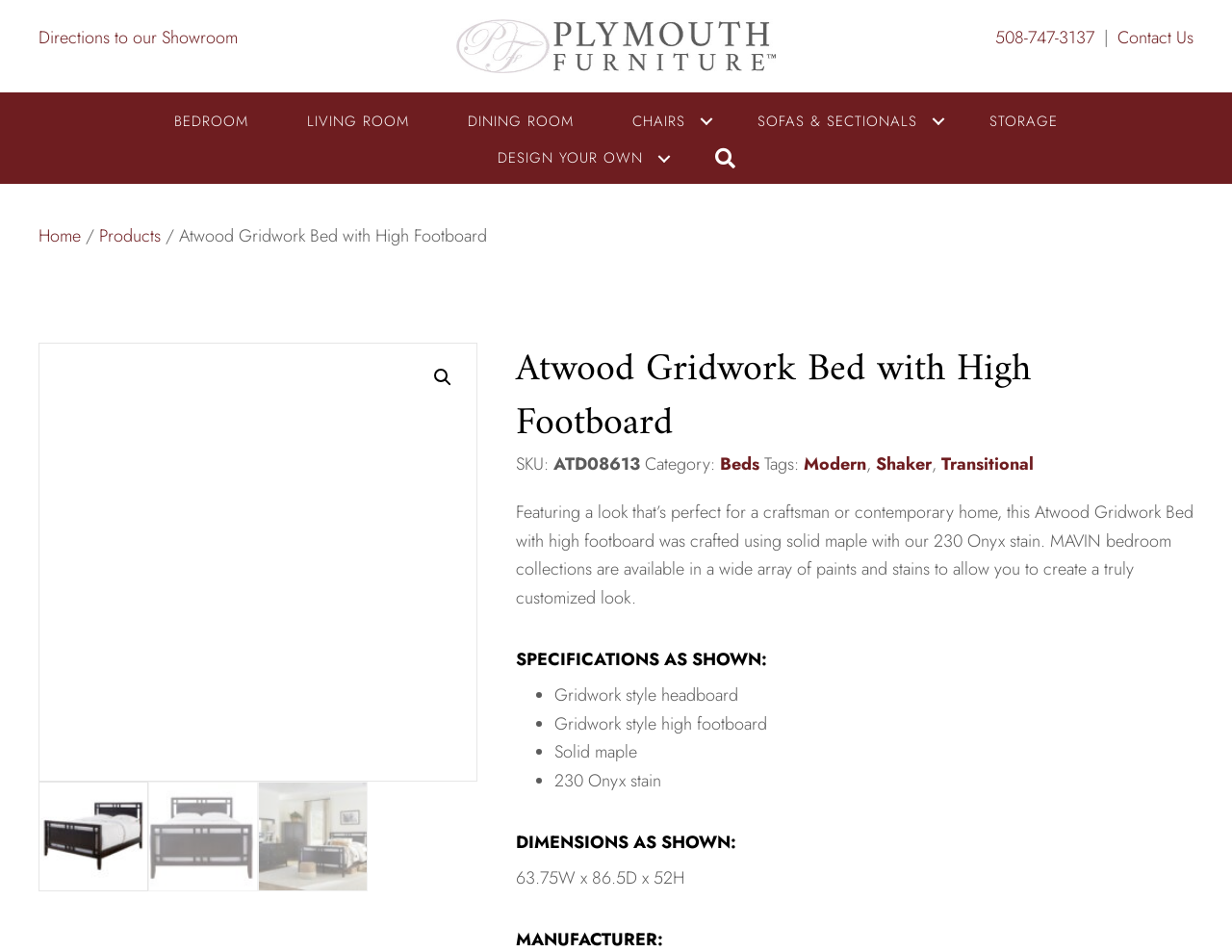Extract the bounding box coordinates of the UI element described: "alt="Plymouth Furniture Logo" title="Plymouth-Furniture-Logo-lg"". Provide the coordinates in the format [left, top, right, bottom] with values ranging from 0 to 1.

[0.37, 0.034, 0.63, 0.06]